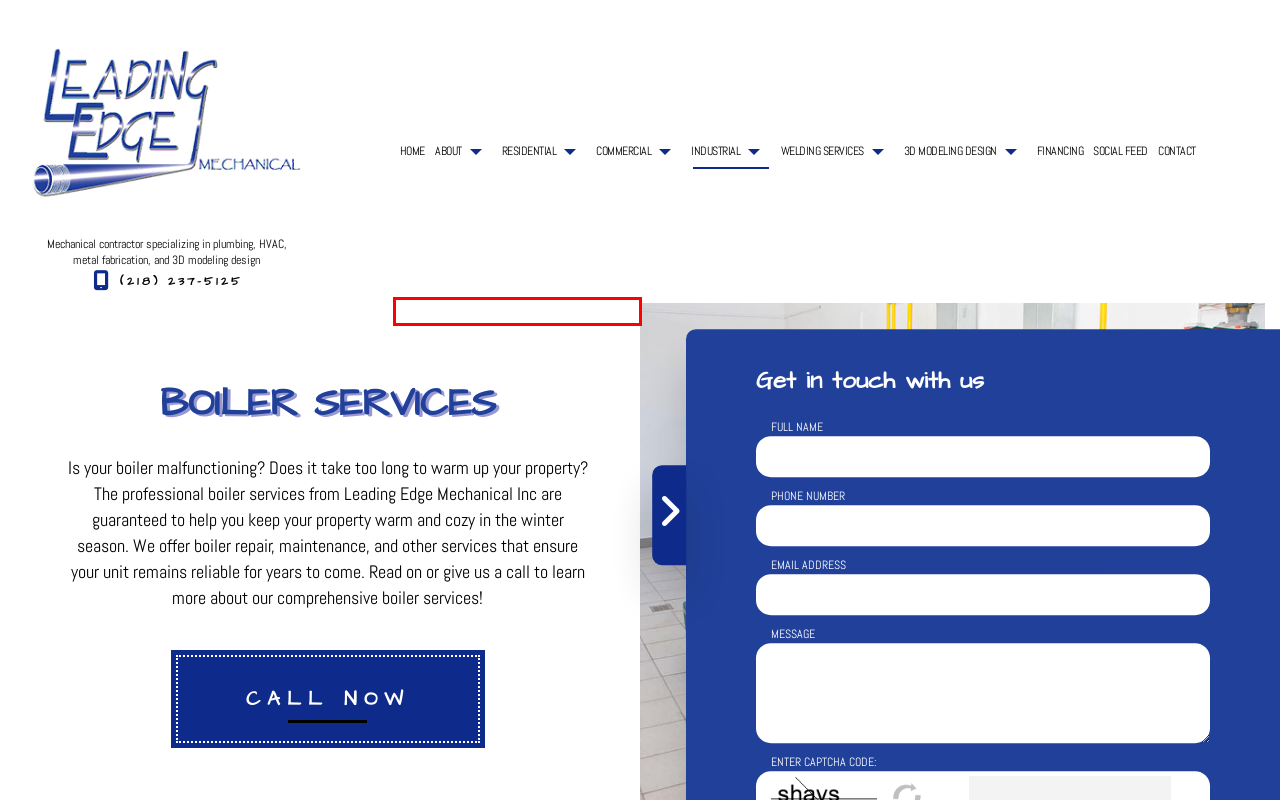Using the screenshot of a webpage with a red bounding box, pick the webpage description that most accurately represents the new webpage after the element inside the red box is clicked. Here are the candidates:
A. Backflow Testing | Leading Edge Mechanical Inc
B. Construction Layout | Leading Edge Mechanical Inc
C. Residential Heating | Leading Edge Mechanical Inc
D. Residential HVAC Maintenance | Leading Edge Mechanical Inc
E. Furnace Services | Leading Edge Mechanical Inc
F. Residential HVAC Installations | Leading Edge Mechanical Inc
G. Contact | Menahga Commercial Refrigeration, Plumbing Services and Metal Fabrication
H. Commercial Plumbing | Menahga Commercial Refrigeration, Plumbing Services and Metal Fabrication

H